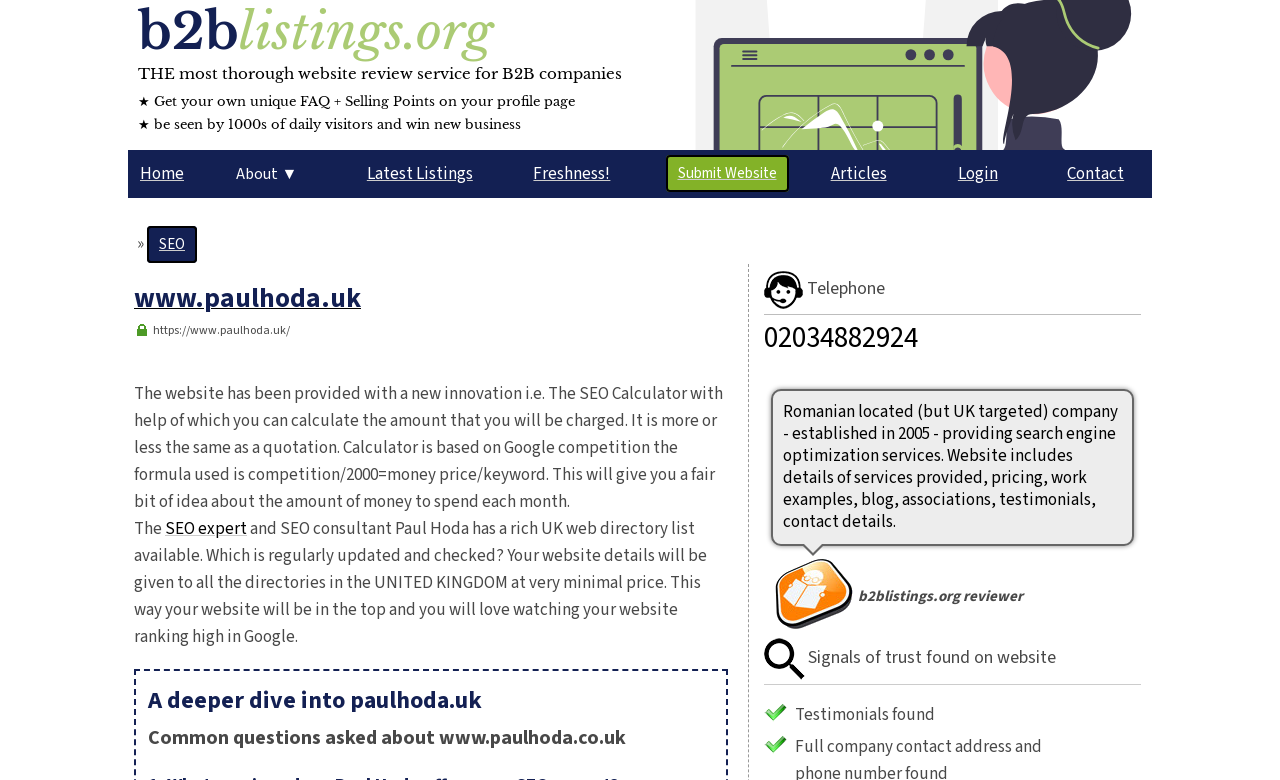Identify the bounding box coordinates for the region to click in order to carry out this instruction: "Click on About". Provide the coordinates using four float numbers between 0 and 1, formatted as [left, top, right, bottom].

[0.18, 0.206, 0.268, 0.24]